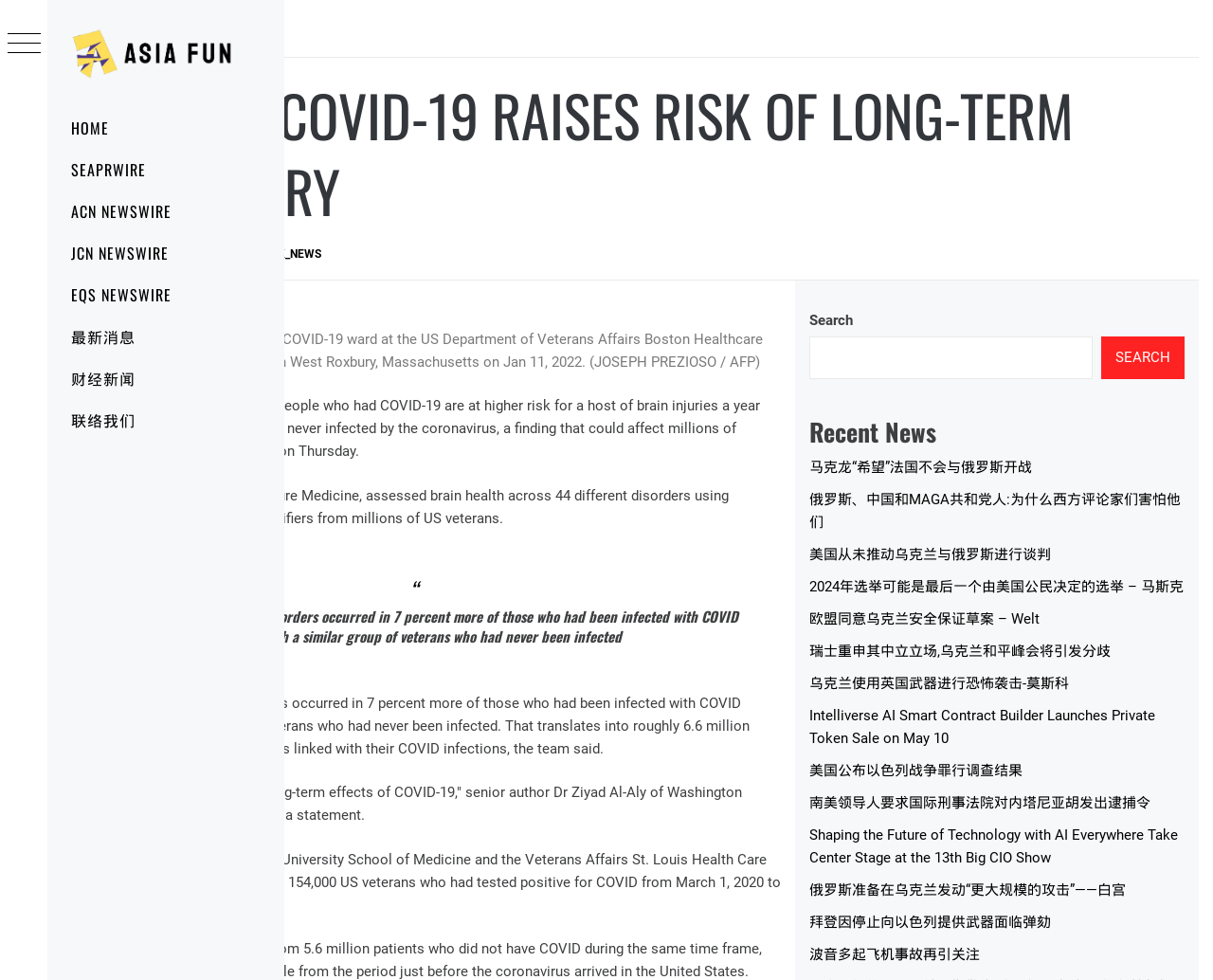How many menu items are there in the top navigation bar?
Please use the image to deliver a detailed and complete answer.

I counted the number of menu items in the top navigation bar by looking at the links starting from 'HOME' to '联络我们', and found a total of 7 menu items.